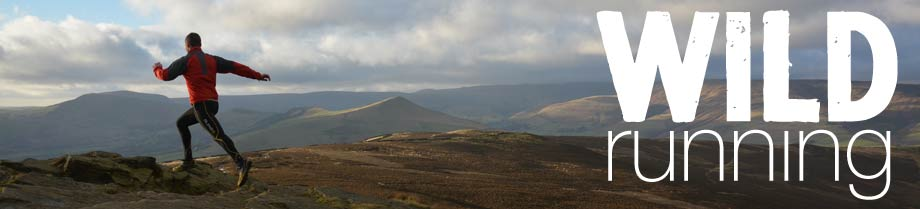Provide a brief response to the question below using a single word or phrase: 
What is the spirit embodied in the image?

Wild Running